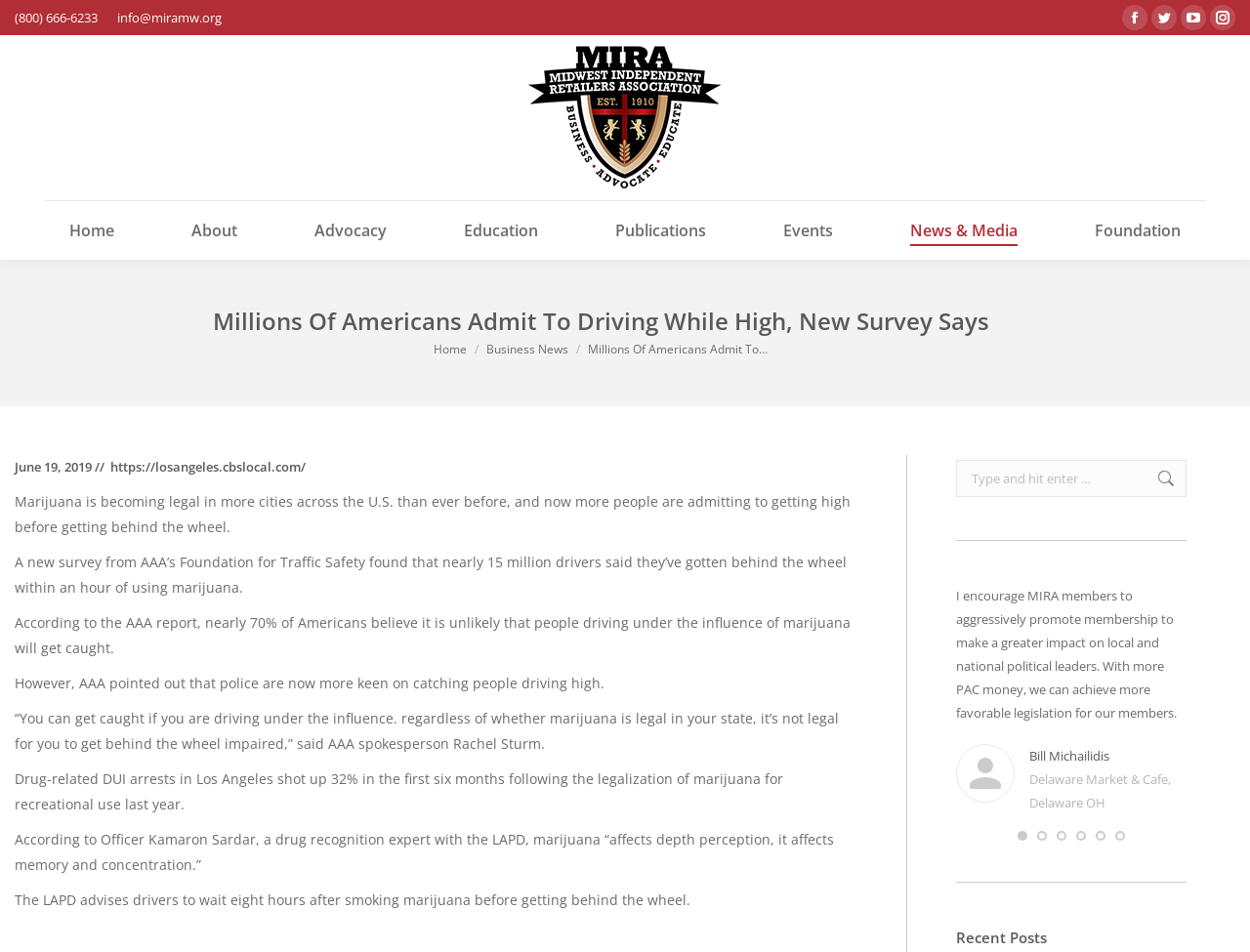What is the percentage of Americans who believe it is unlikely that people driving under the influence of marijuana will get caught?
Based on the visual details in the image, please answer the question thoroughly.

I found this information by reading the static text element with the content 'According to the AAA report, nearly 70% of Americans believe it is unlikely that people driving under the influence of marijuana will get caught.' which is located in the article section of the page.